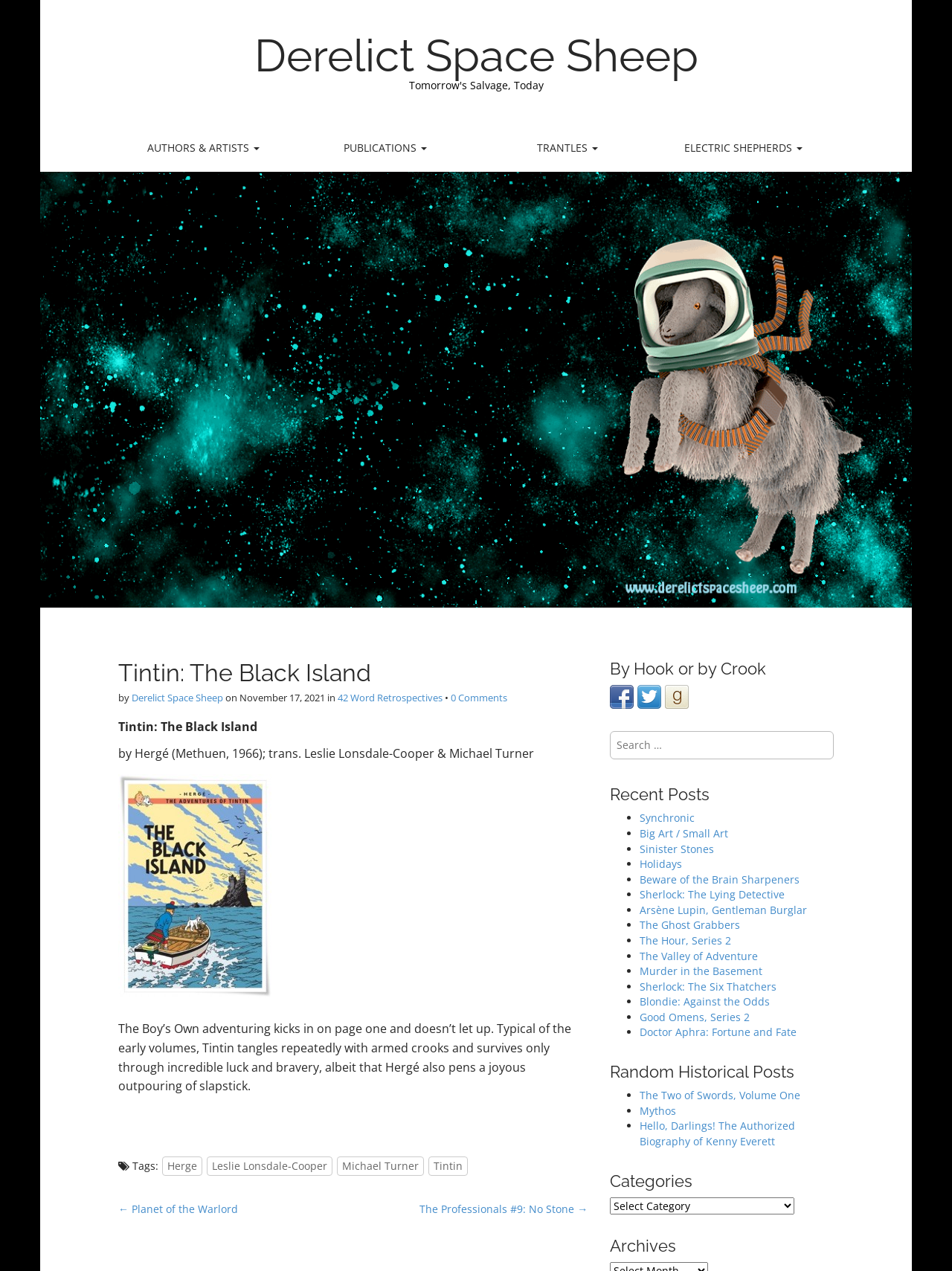Show the bounding box coordinates for the HTML element described as: "Beware of the Brain Sharpeners".

[0.672, 0.686, 0.84, 0.697]